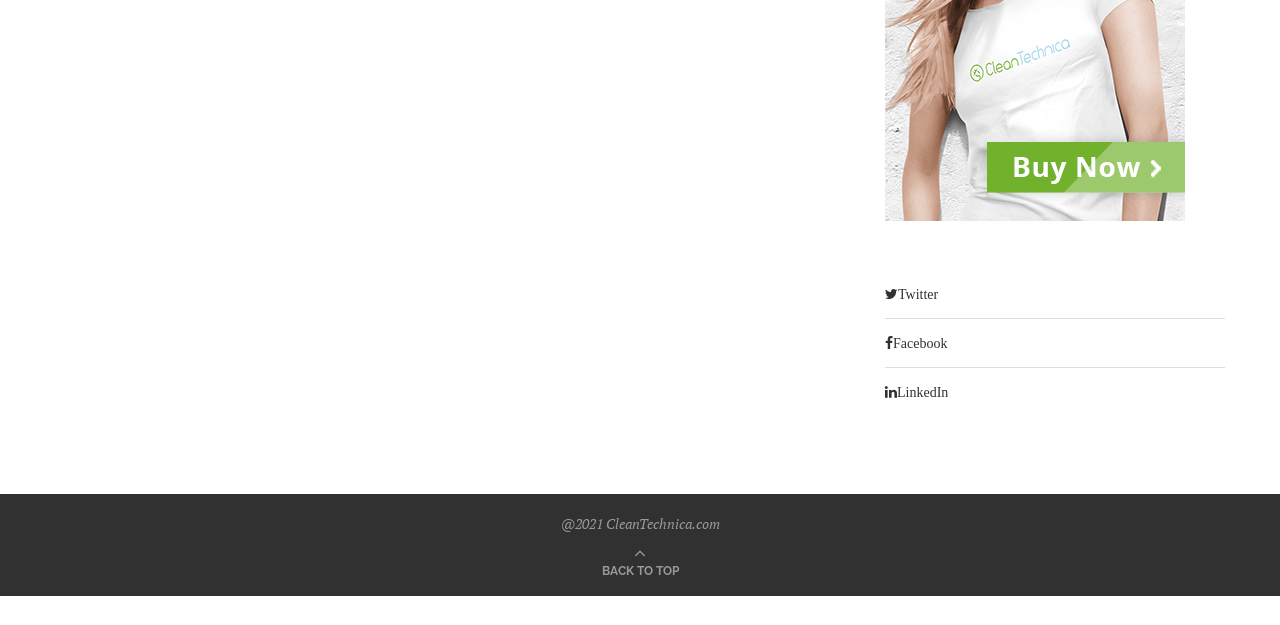Use a single word or phrase to respond to the question:
What social media platforms are linked?

Twitter, Facebook, LinkedIn